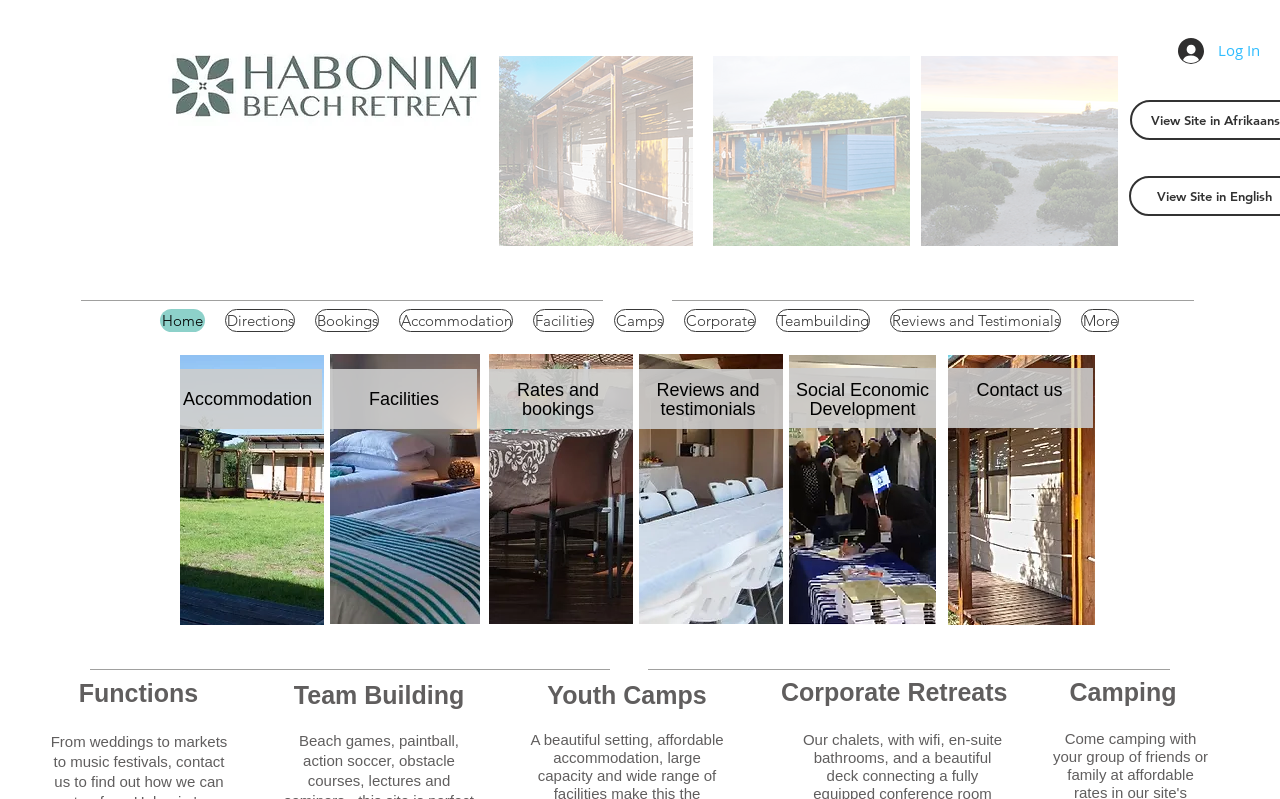Give the bounding box coordinates for this UI element: "bookings". The coordinates should be four float numbers between 0 and 1, arranged as [left, top, right, bottom].

[0.408, 0.499, 0.464, 0.524]